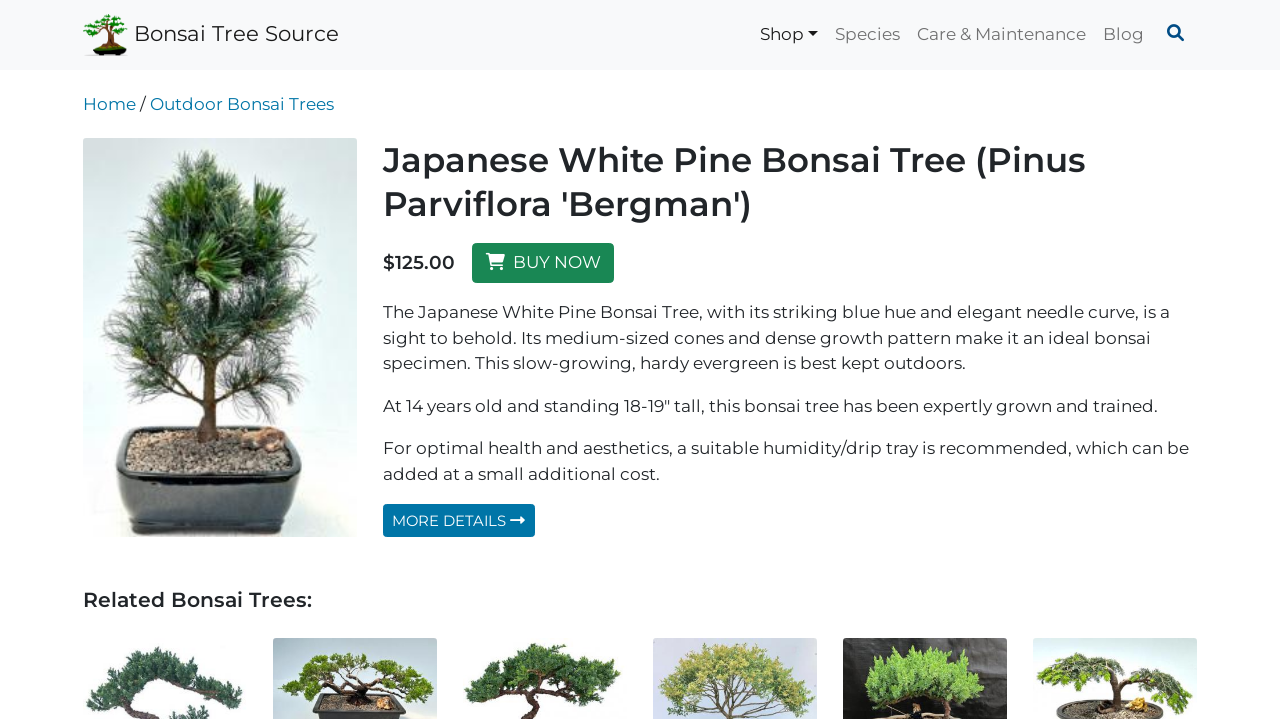Please provide a brief answer to the following inquiry using a single word or phrase:
How many related bonsai trees are listed?

4